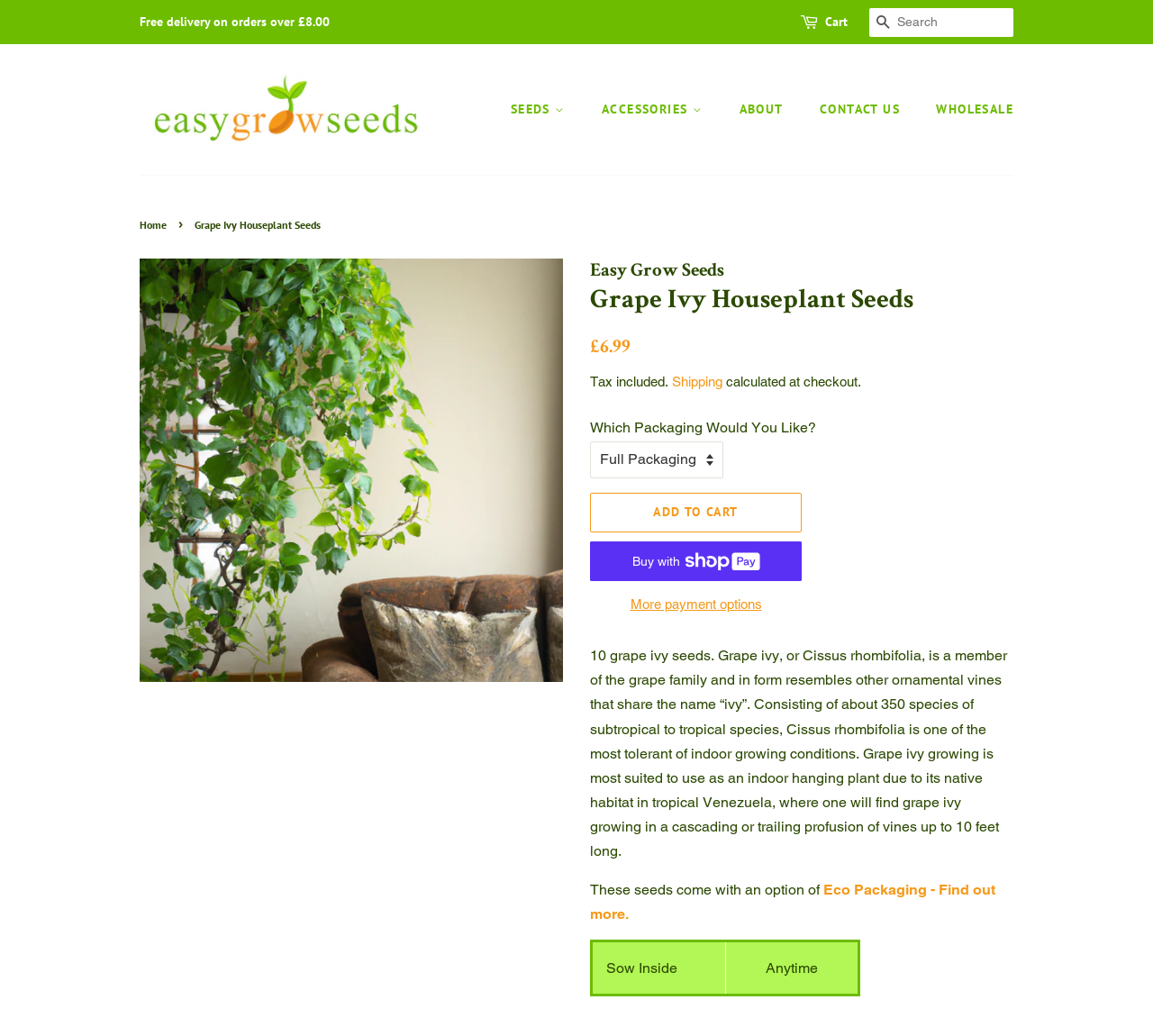Based on the provided description, "Gloves", find the bounding box of the corresponding UI element in the screenshot.

[0.51, 0.211, 0.627, 0.241]